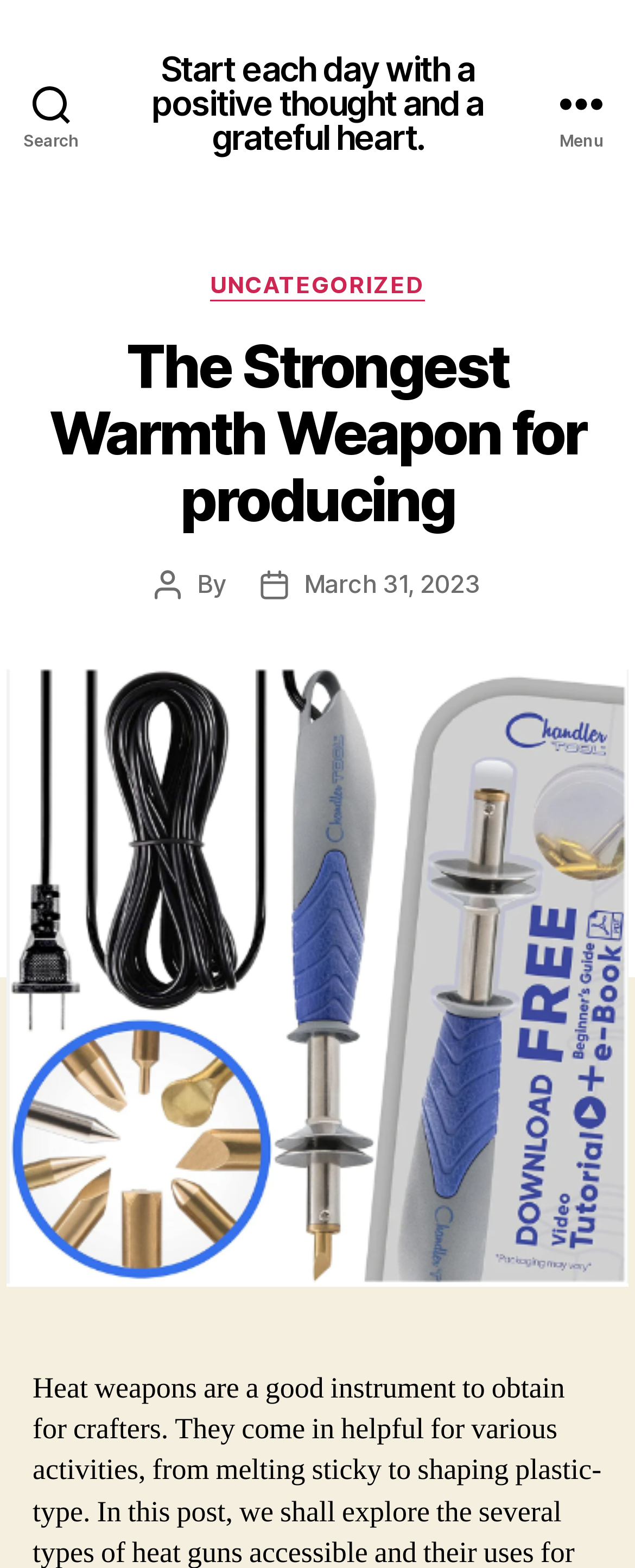What is the category of the current post?
Based on the image, give a concise answer in the form of a single word or short phrase.

UNCATEGORIZED